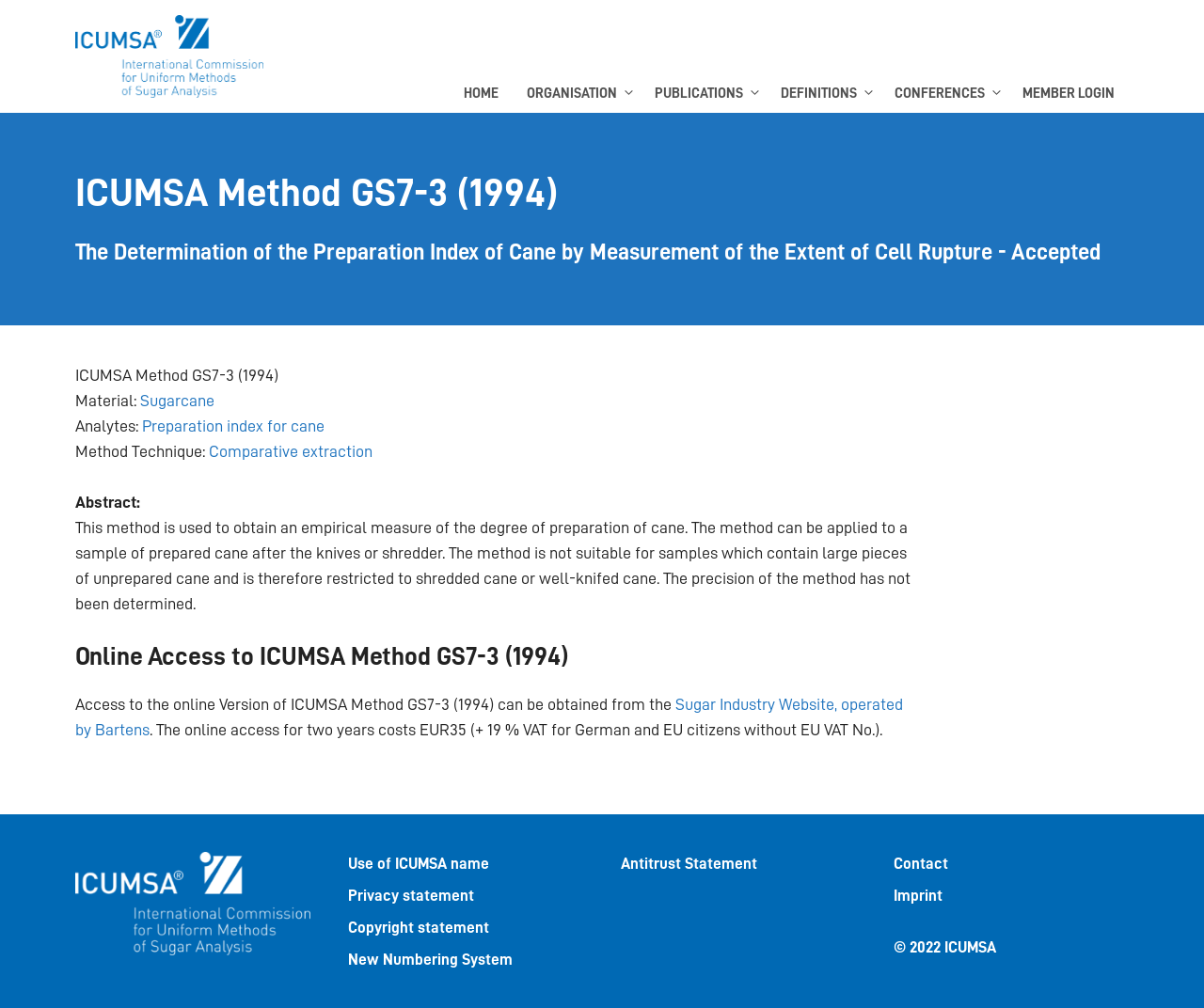Highlight the bounding box coordinates of the region I should click on to meet the following instruction: "Click the ICUMSA link".

[0.062, 0.046, 0.219, 0.063]